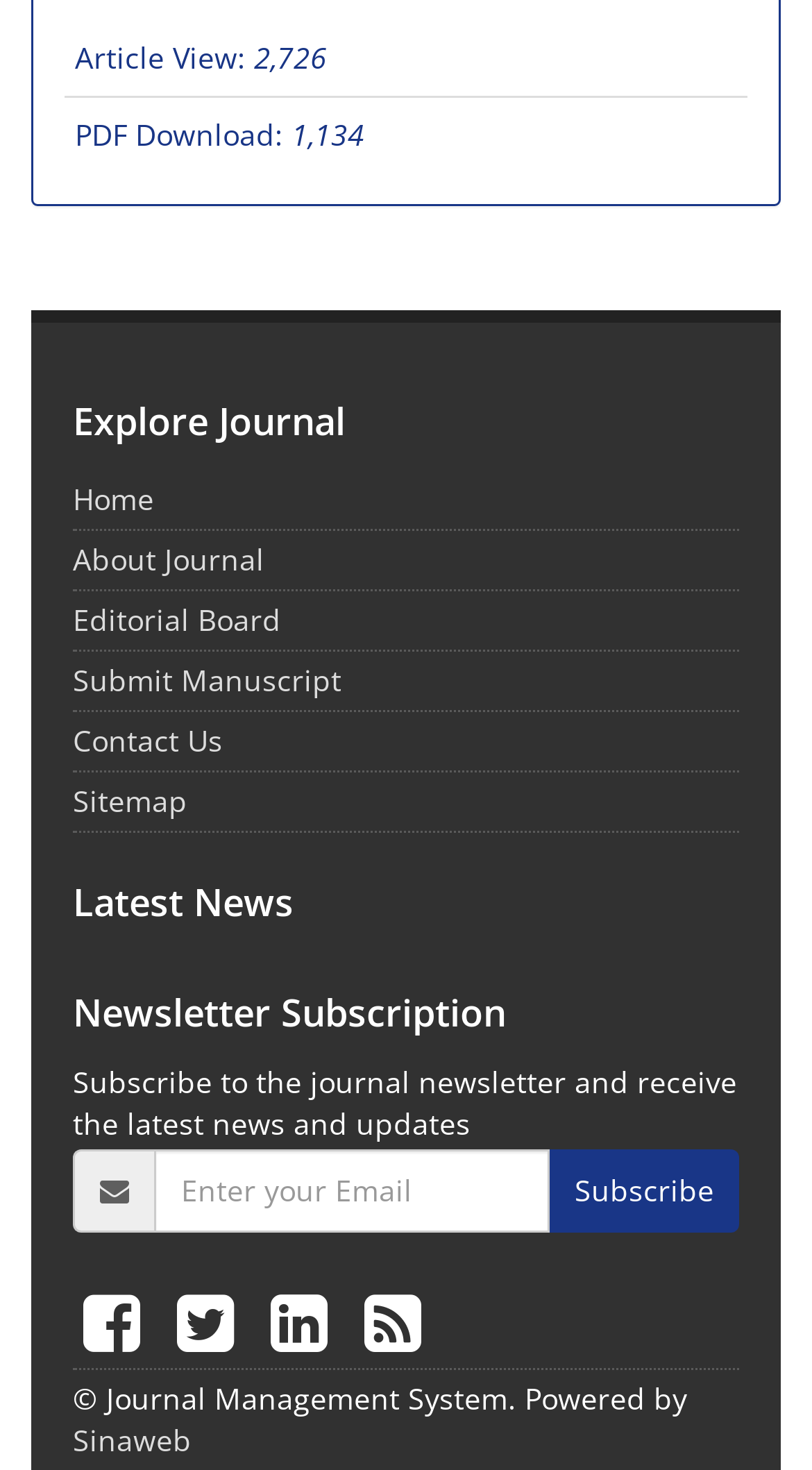Please locate the bounding box coordinates of the region I need to click to follow this instruction: "Follow the journal on Facebook".

[0.09, 0.861, 0.205, 0.936]